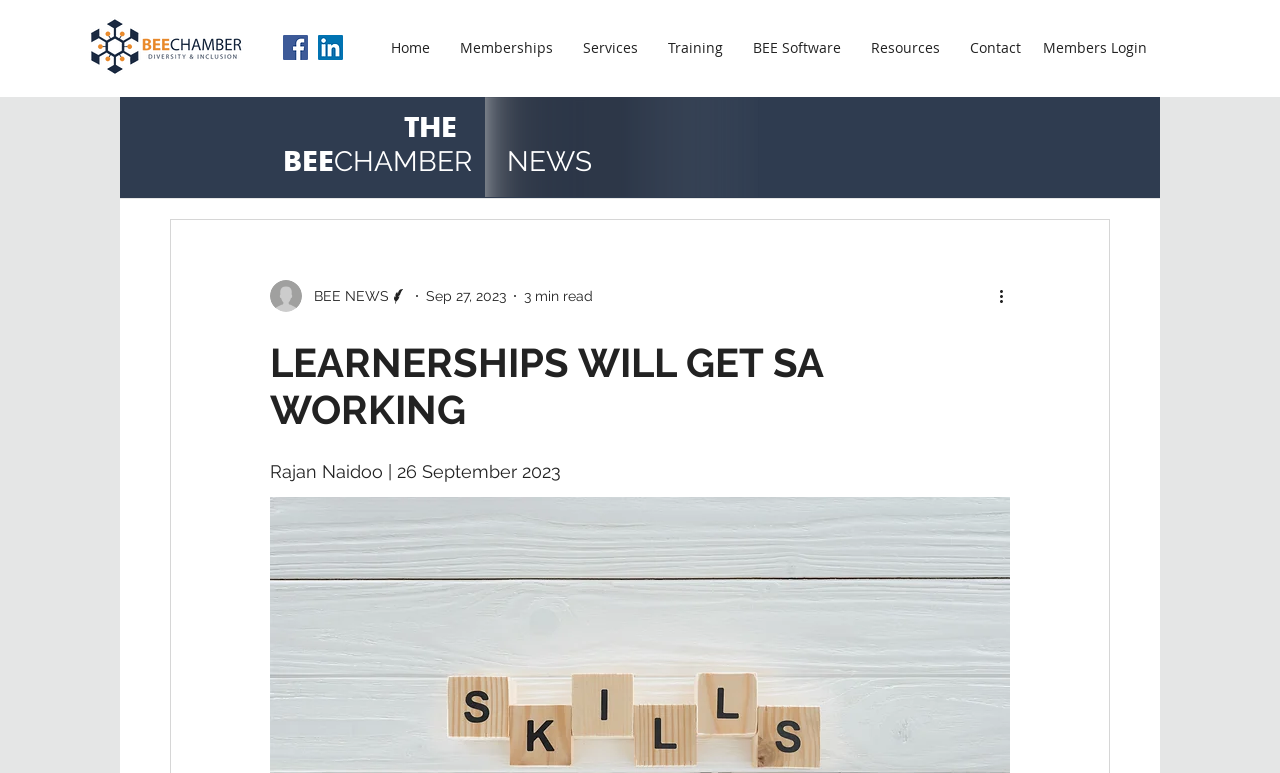Respond to the question below with a concise word or phrase:
What is the author's name of the article?

Rajan Naidoo